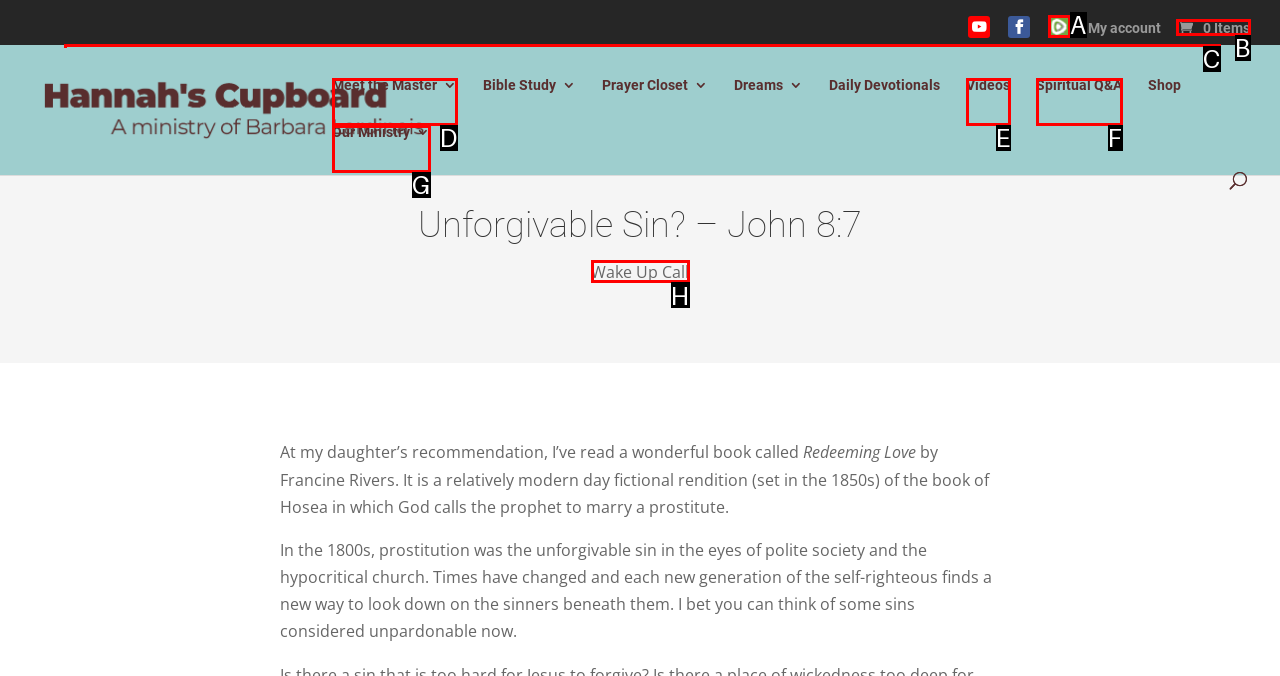From the choices given, find the HTML element that matches this description: name="s" placeholder="Search …" title="Search for:". Answer with the letter of the selected option directly.

C